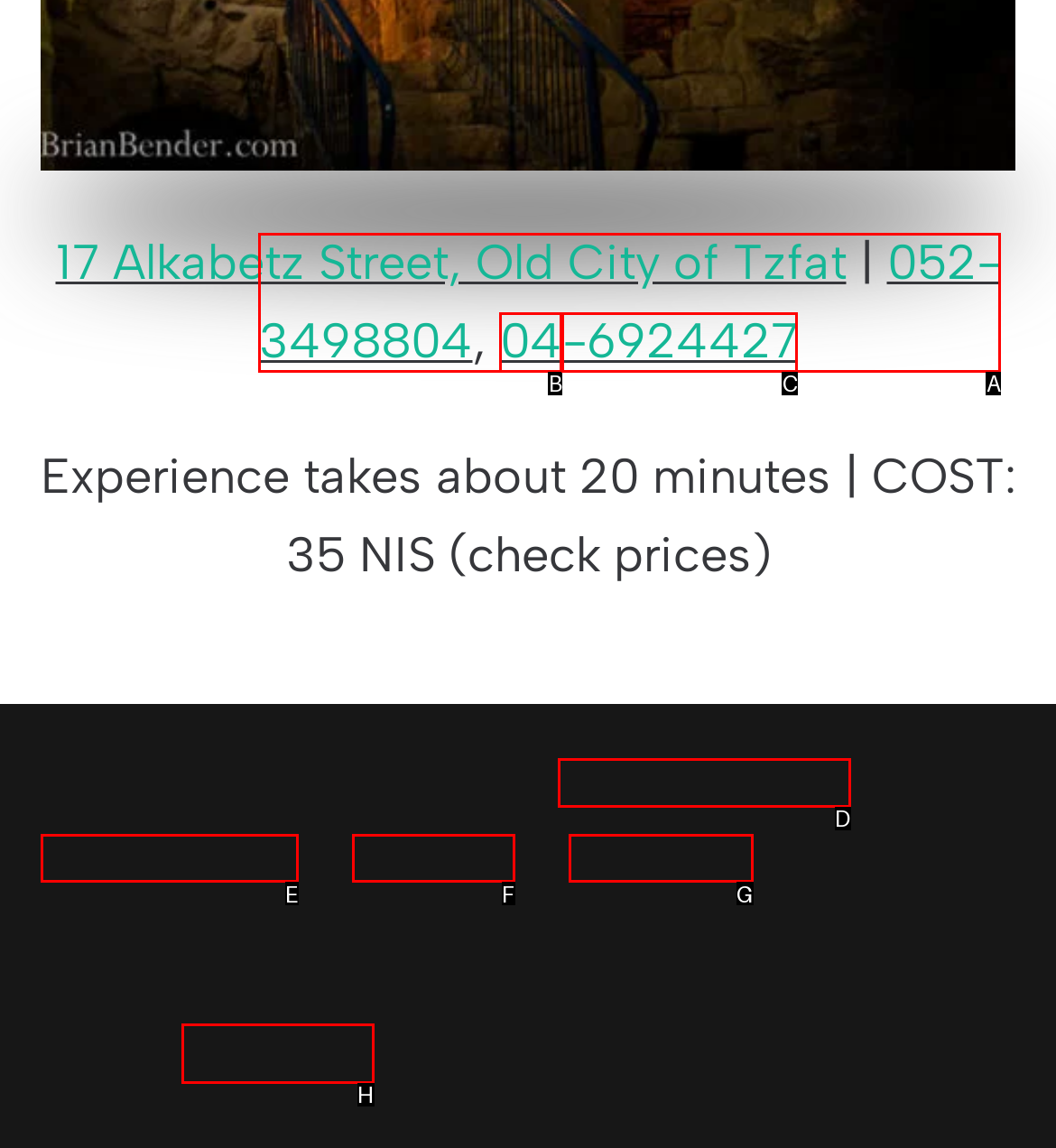Based on the given description: reserved, determine which HTML element is the best match. Respond with the letter of the chosen option.

H